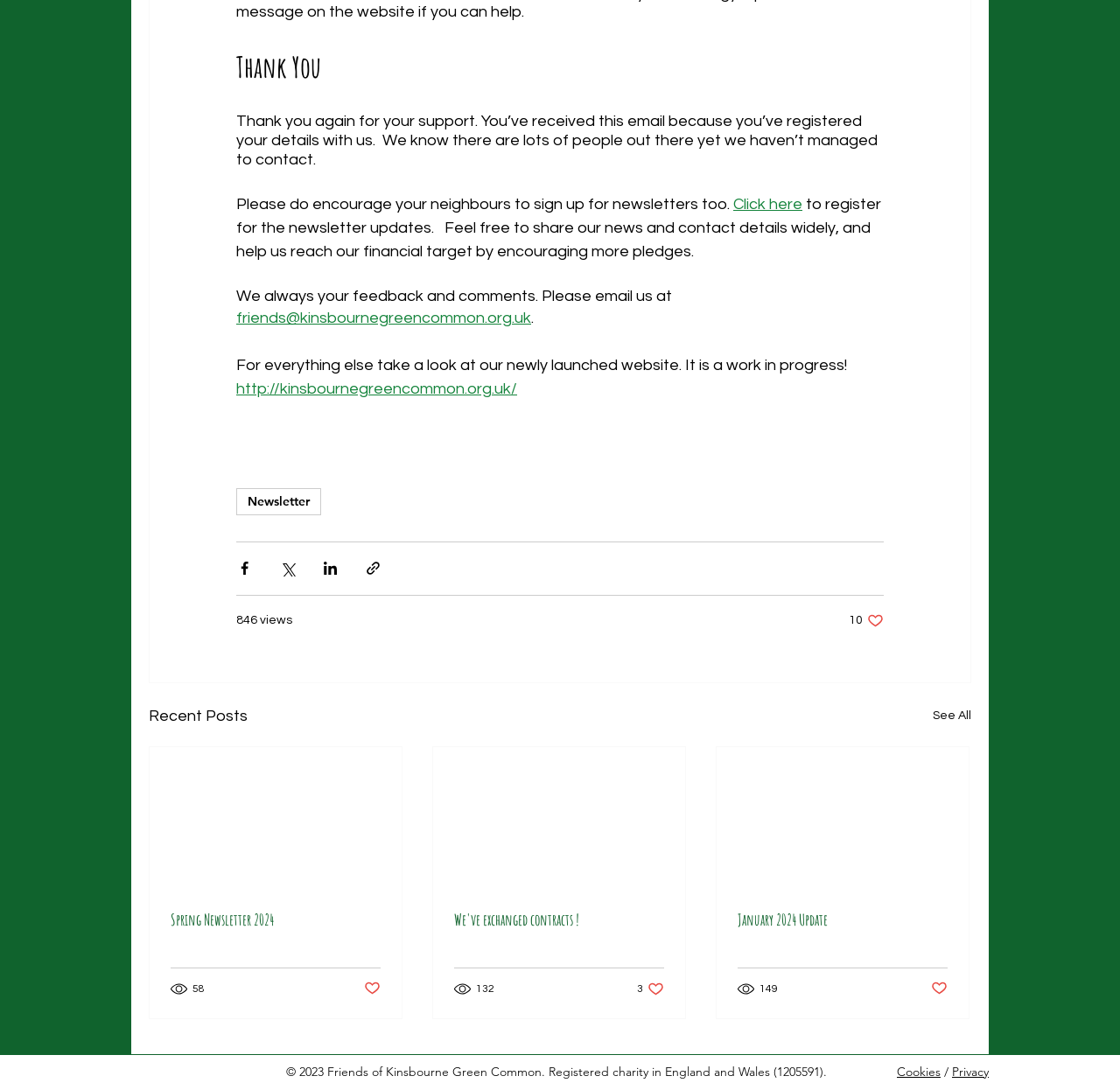Determine the bounding box coordinates of the clickable element to achieve the following action: 'Email friends@kinsbournegreencommon.org.uk'. Provide the coordinates as four float values between 0 and 1, formatted as [left, top, right, bottom].

[0.211, 0.284, 0.474, 0.299]